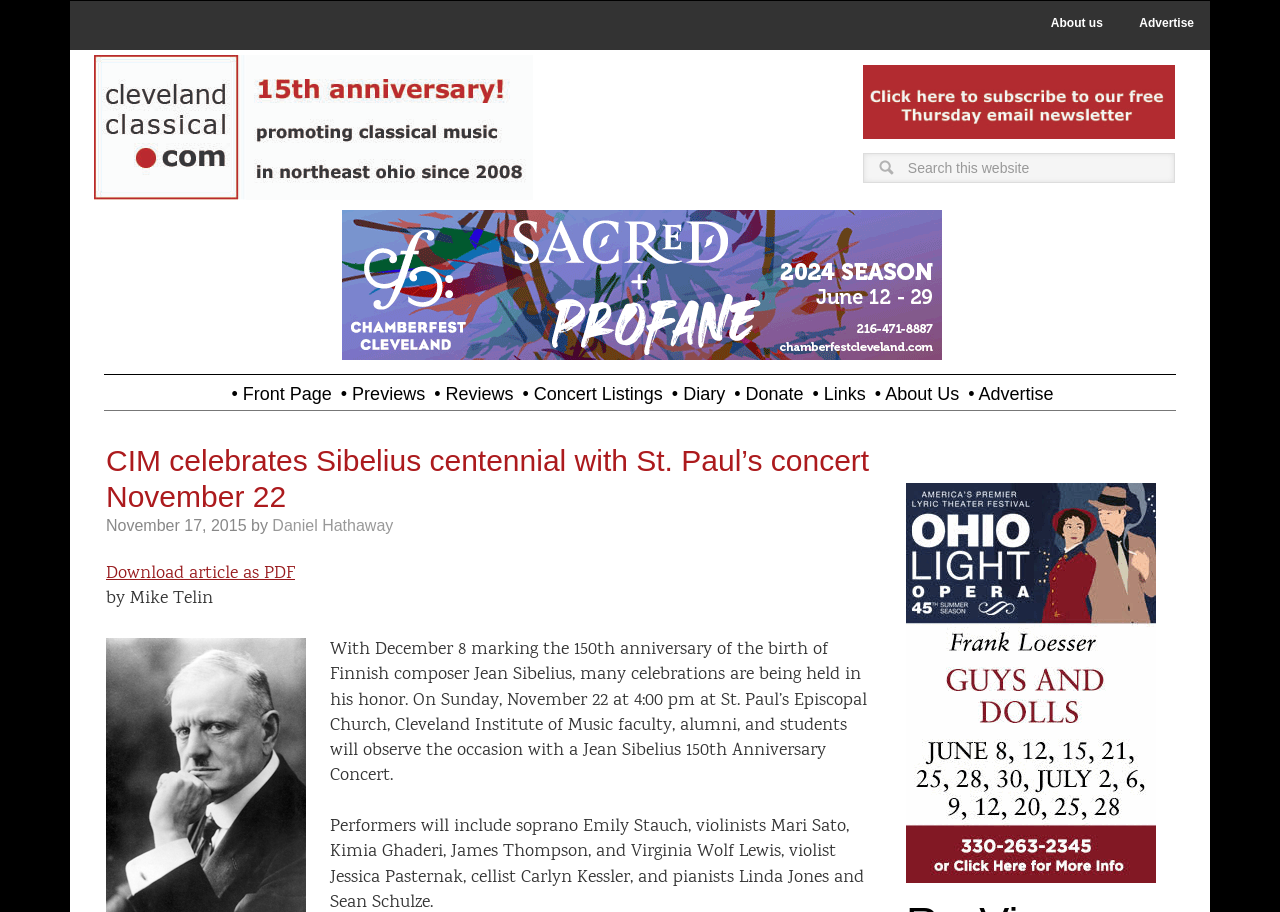Extract the primary headline from the webpage and present its text.

CIM celebrates Sibelius centennial with St. Paul’s concert November 22